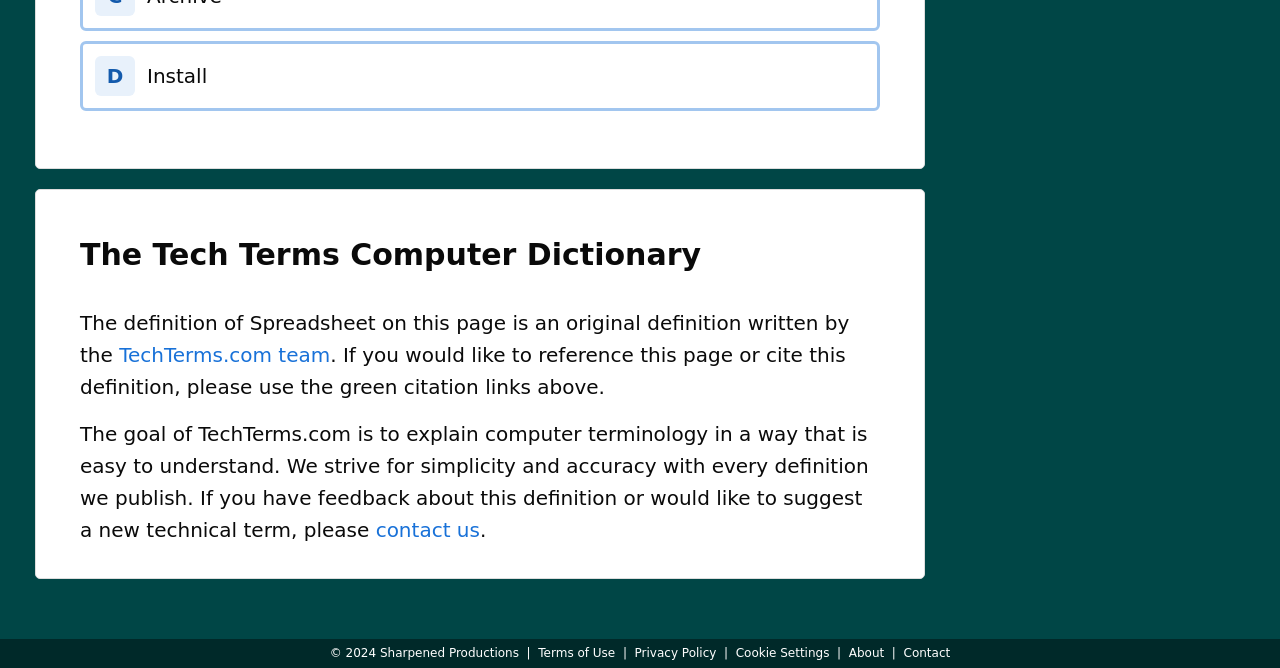Identify the bounding box coordinates of the clickable section necessary to follow the following instruction: "Go to the 'About' page". The coordinates should be presented as four float numbers from 0 to 1, i.e., [left, top, right, bottom].

[0.663, 0.966, 0.691, 0.987]